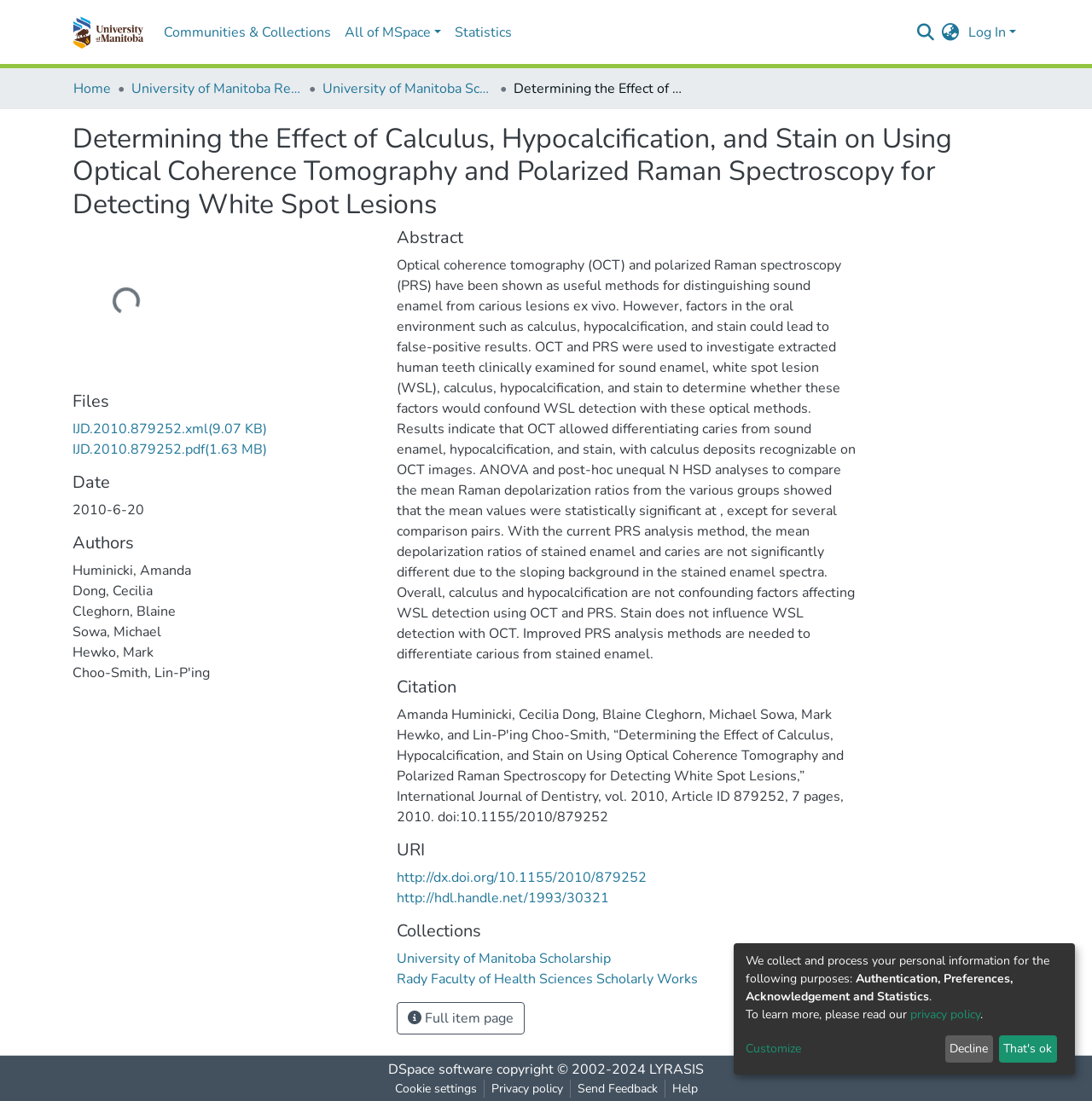Who are the authors of the paper?
Provide an in-depth and detailed explanation in response to the question.

I determined the answer by looking at the 'Authors' section, where I found a list of names, including 'Huminicki, Amanda', 'Dong, Cecilia', 'Cleghorn, Blaine', 'Sowa, Michael', and 'Hewko, Mark'. These are likely the authors of the paper.